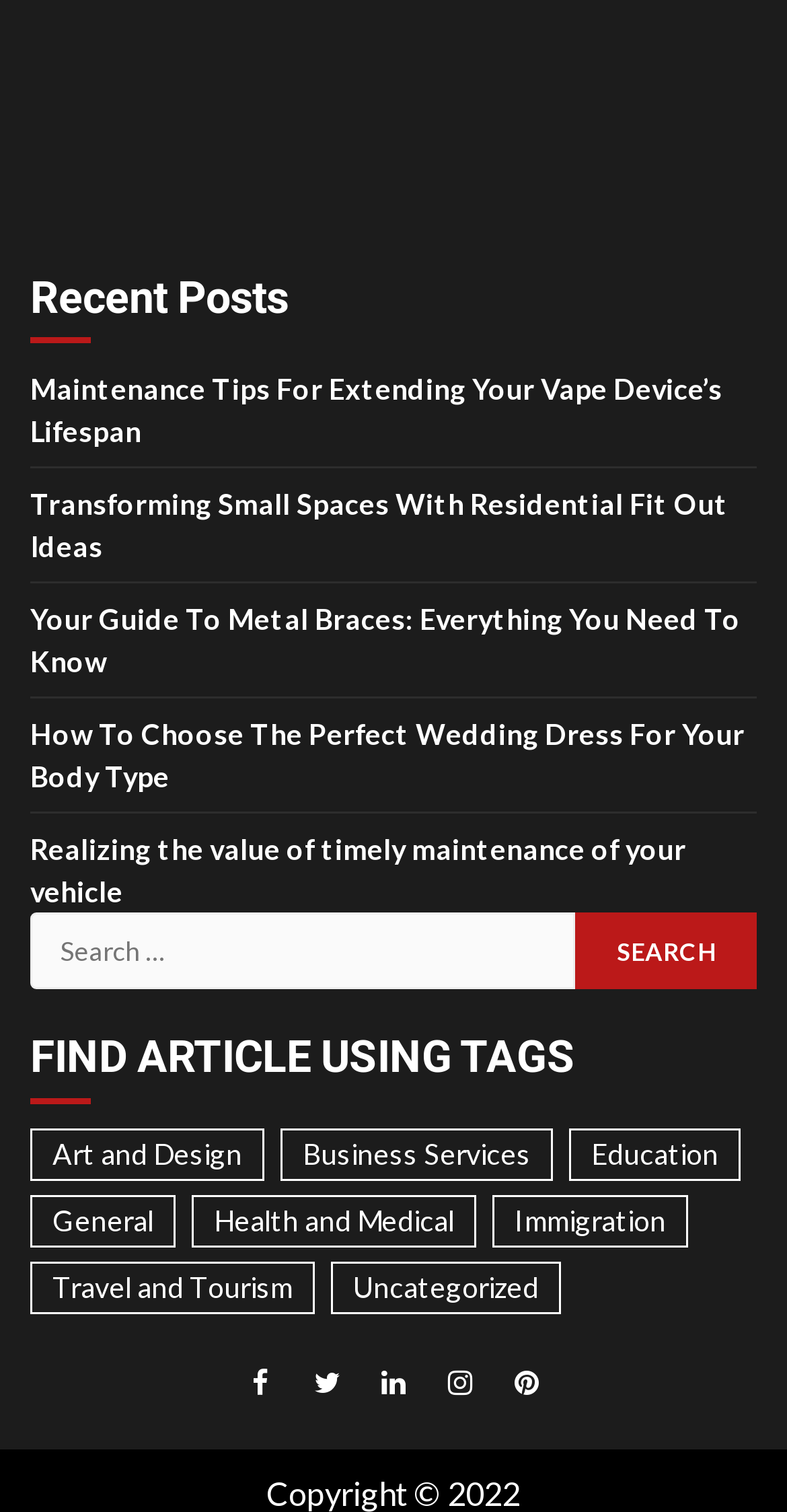Please determine the bounding box of the UI element that matches this description: General. The coordinates should be given as (top-left x, top-left y, bottom-right x, bottom-right y), with all values between 0 and 1.

[0.038, 0.79, 0.223, 0.825]